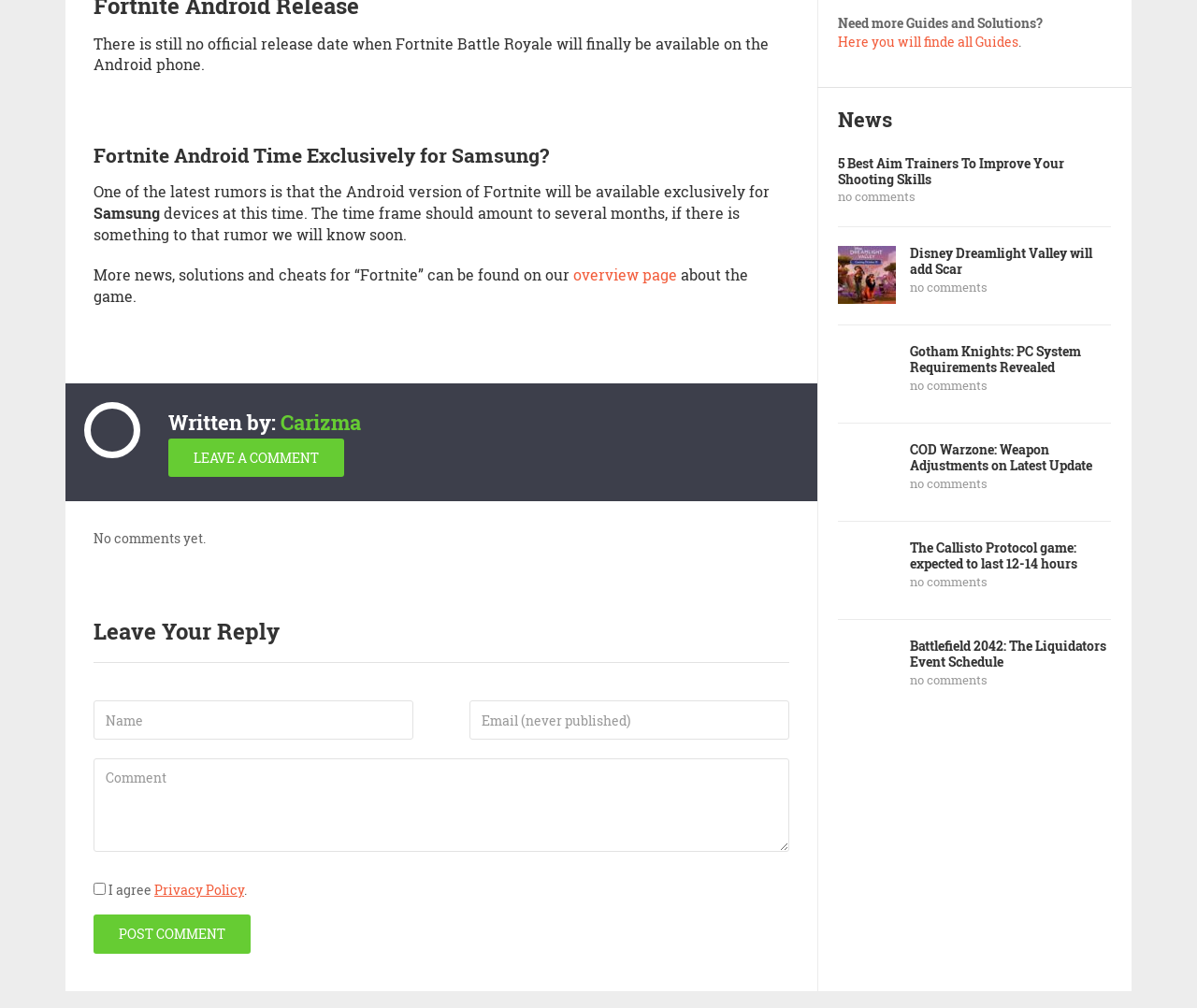Please specify the bounding box coordinates of the clickable region to carry out the following instruction: "Read news about Disney Dreamlight Valley". The coordinates should be four float numbers between 0 and 1, in the format [left, top, right, bottom].

[0.7, 0.244, 0.928, 0.275]